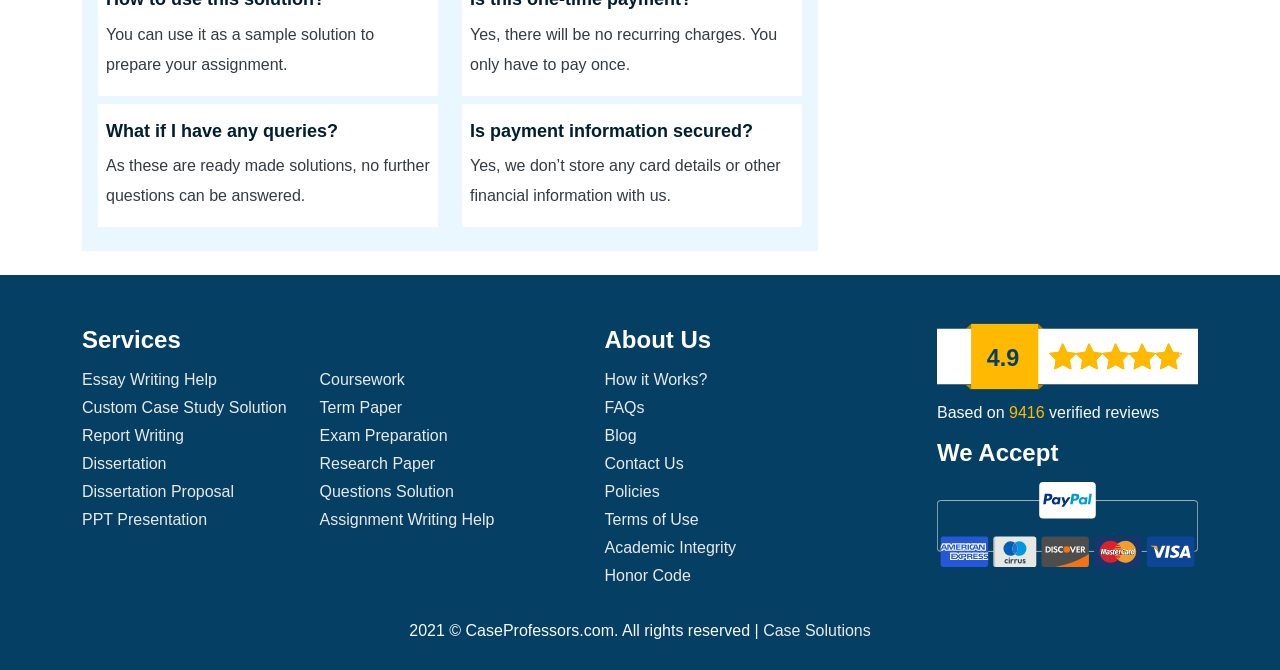Given the following UI element description: "FAQs", find the bounding box coordinates in the webpage screenshot.

[0.472, 0.592, 0.676, 0.627]